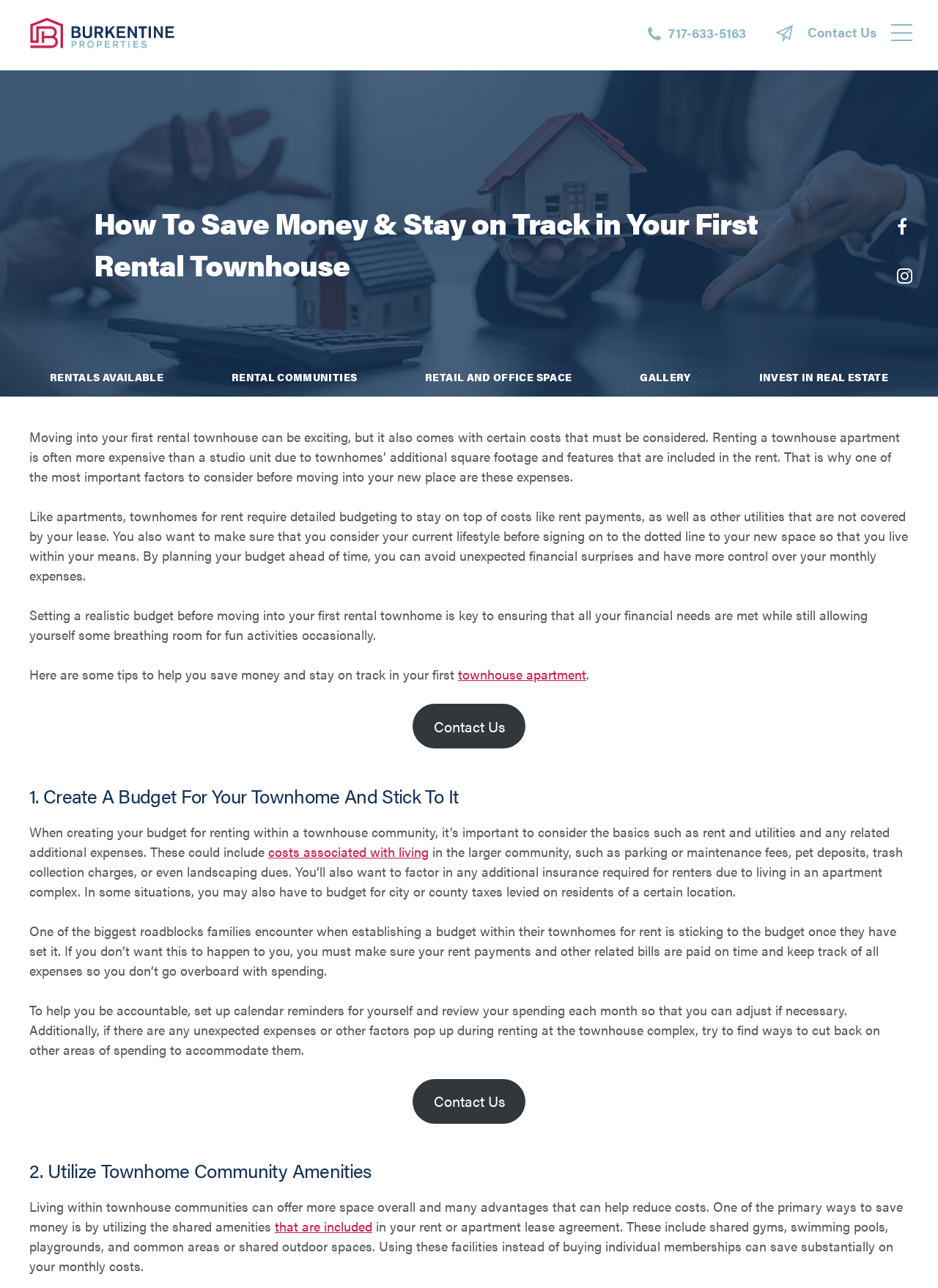Find and extract the text of the primary heading on the webpage.

How To Save Money & Stay on Track in Your First Rental Townhouse